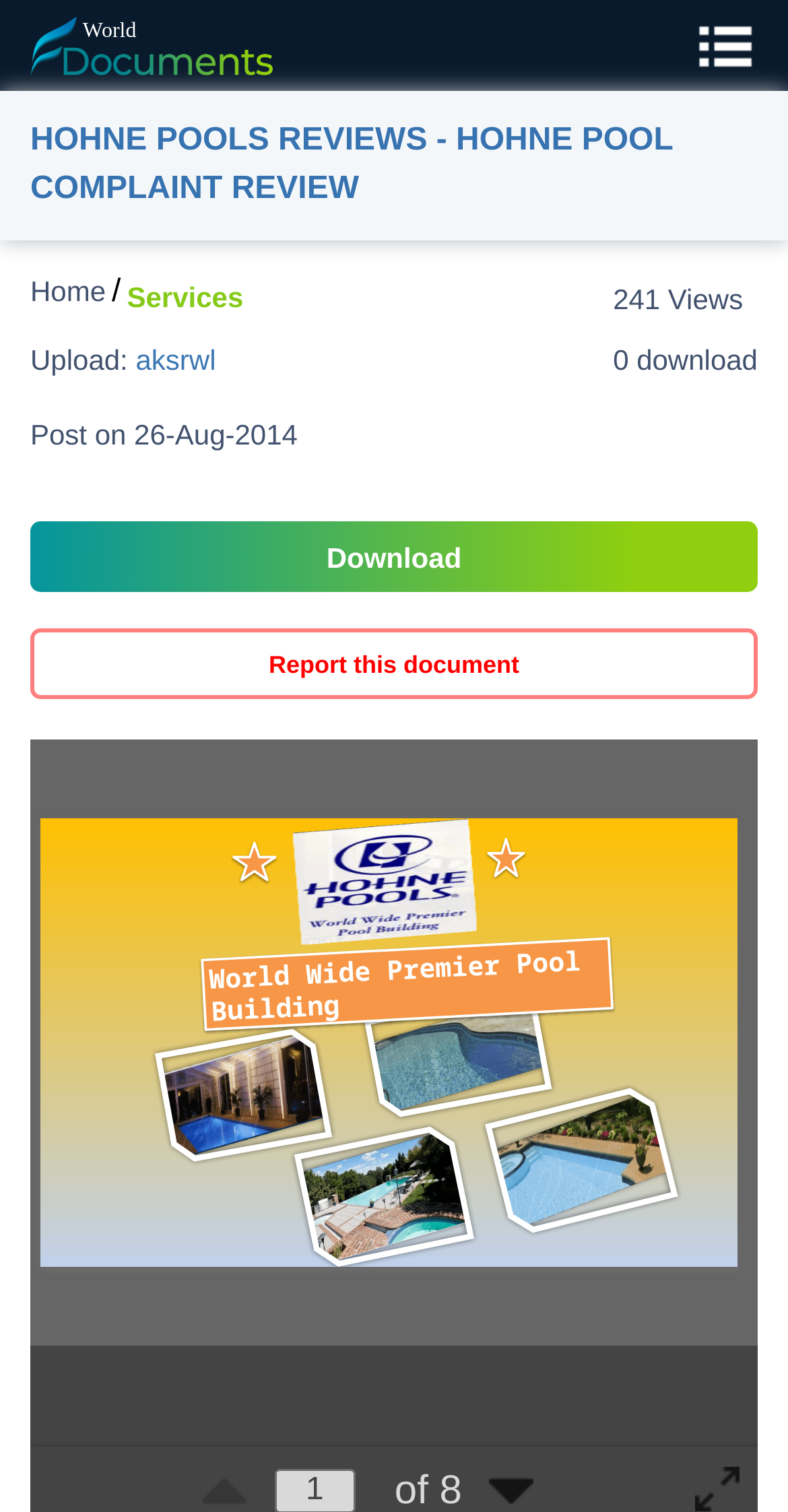Locate the bounding box of the UI element with the following description: "info@corvallispiano.org".

None